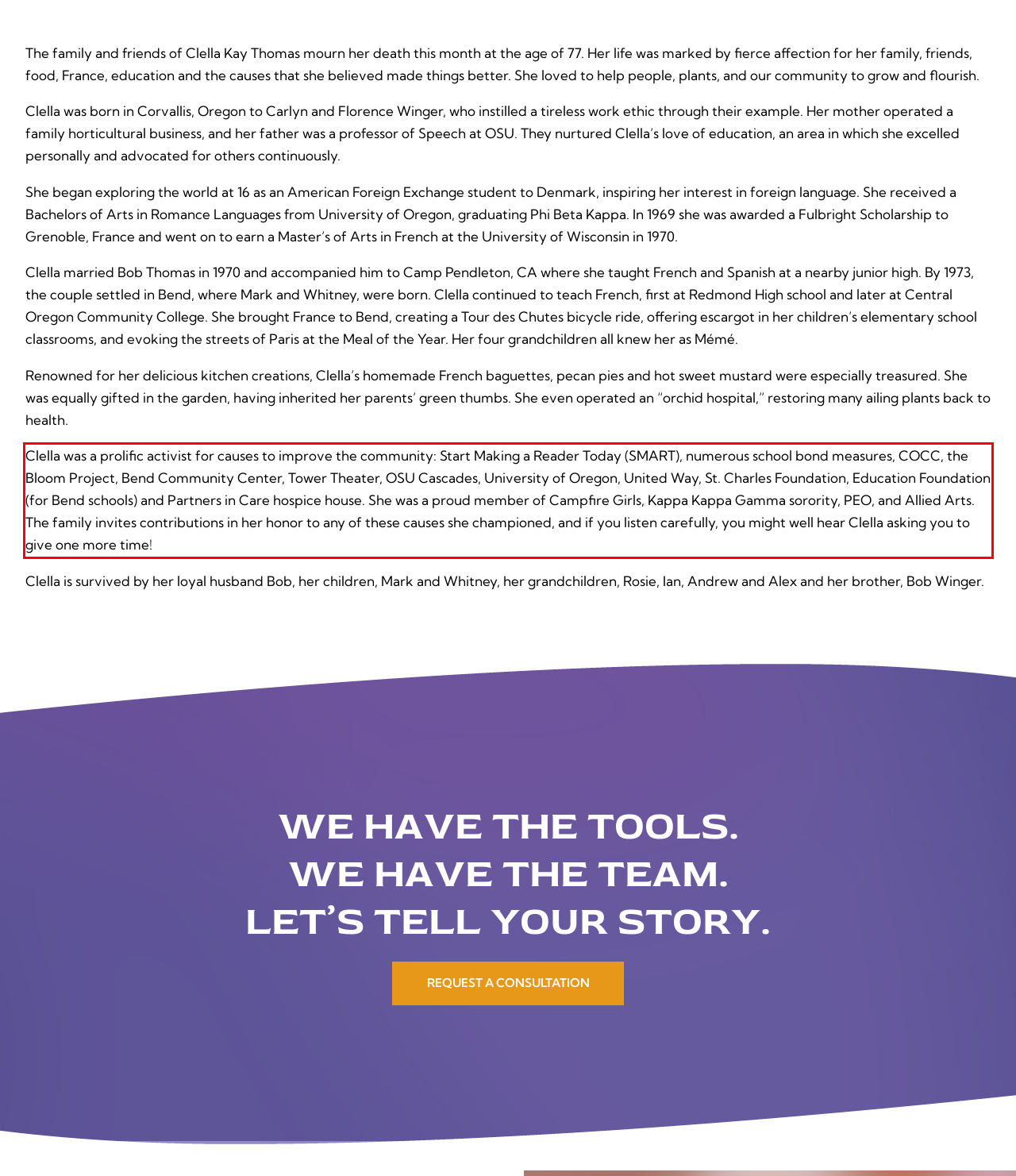Please recognize and transcribe the text located inside the red bounding box in the webpage image.

Clella was a prolific activist for causes to improve the community: Start Making a Reader Today (SMART), numerous school bond measures, COCC, the Bloom Project, Bend Community Center, Tower Theater, OSU Cascades, University of Oregon, United Way, St. Charles Foundation, Education Foundation (for Bend schools) and Partners in Care hospice house. She was a proud member of Campfire Girls, Kappa Kappa Gamma sorority, PEO, and Allied Arts. The family invites contributions in her honor to any of these causes she championed, and if you listen carefully, you might well hear Clella asking you to give one more time!